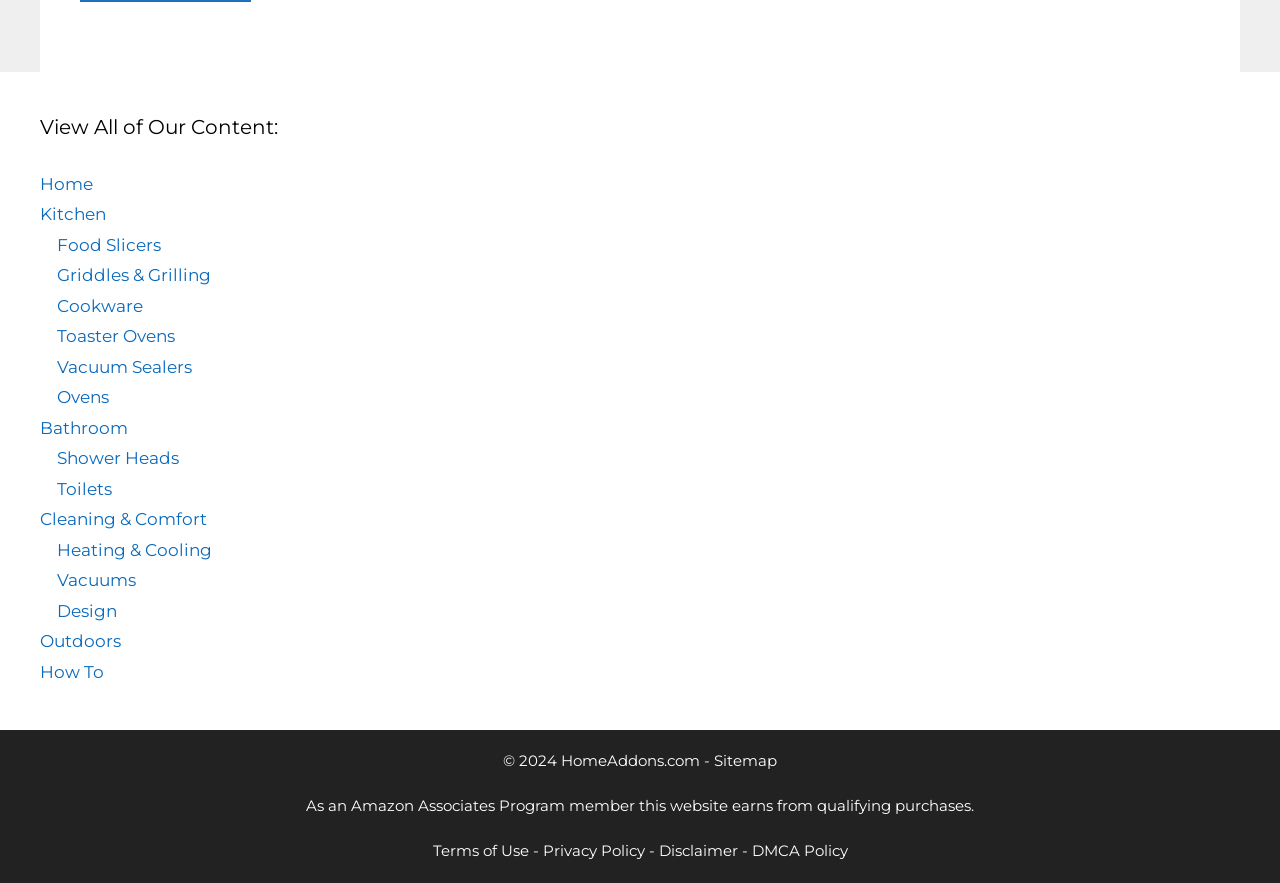Please identify the bounding box coordinates of the area that needs to be clicked to fulfill the following instruction: "Read Terms of Use."

[0.338, 0.953, 0.413, 0.974]